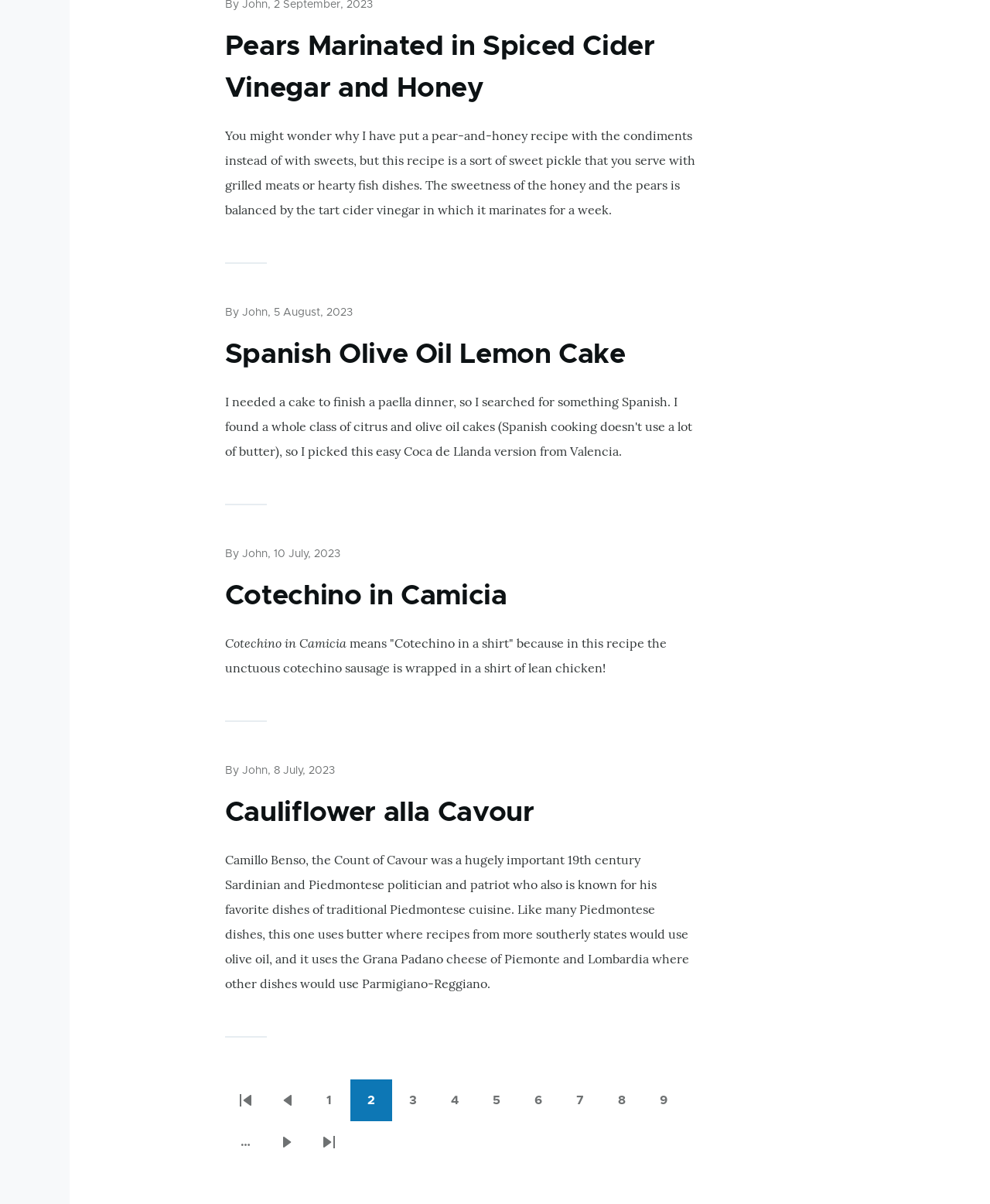Can you pinpoint the bounding box coordinates for the clickable element required for this instruction: "Go to the next page"? The coordinates should be four float numbers between 0 and 1, i.e., [left, top, right, bottom].

[0.269, 0.931, 0.312, 0.966]